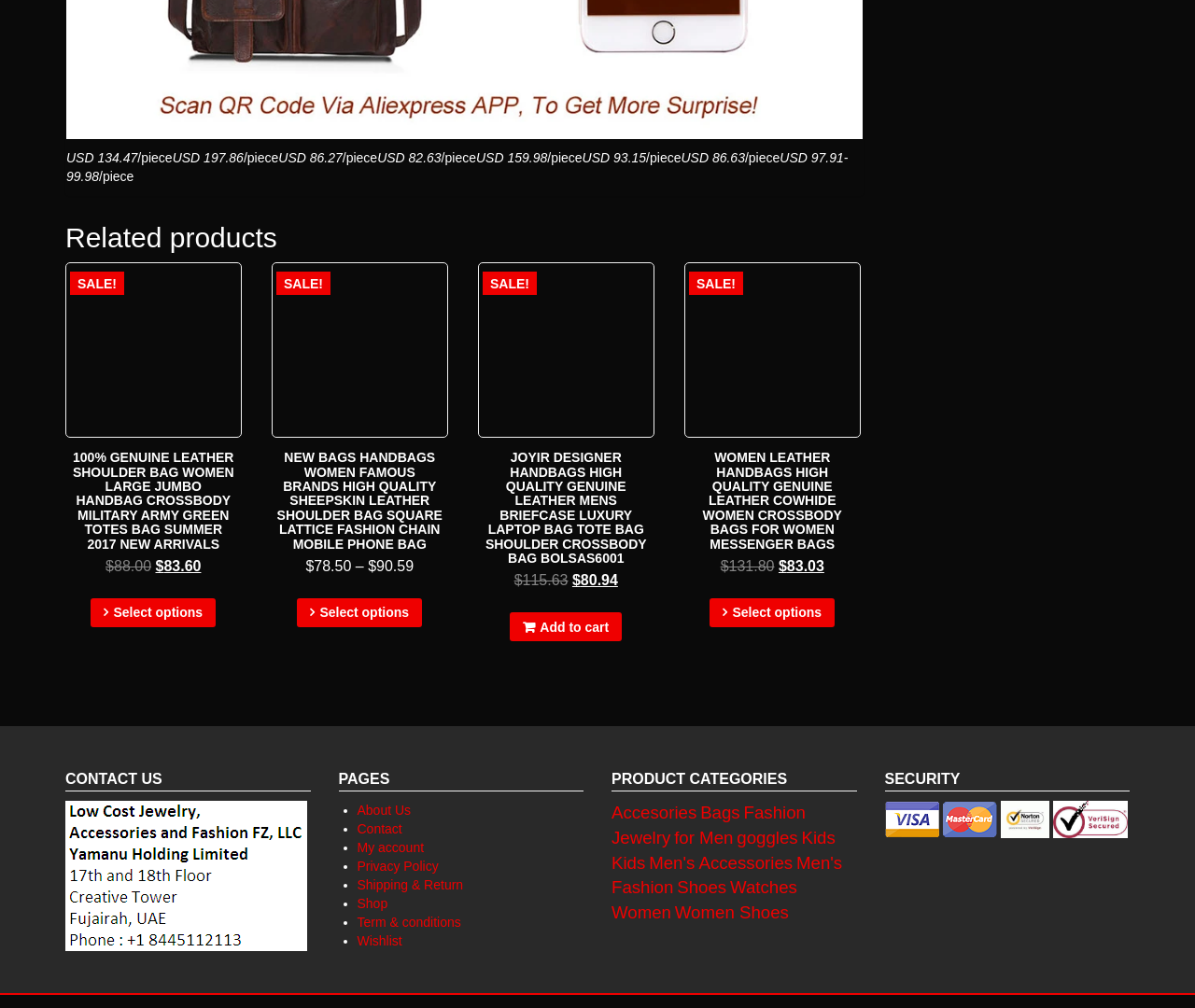Bounding box coordinates are specified in the format (top-left x, top-left y, bottom-right x, bottom-right y). All values are floating point numbers bounded between 0 and 1. Please provide the bounding box coordinate of the region this sentence describes: Kids

[0.512, 0.846, 0.54, 0.865]